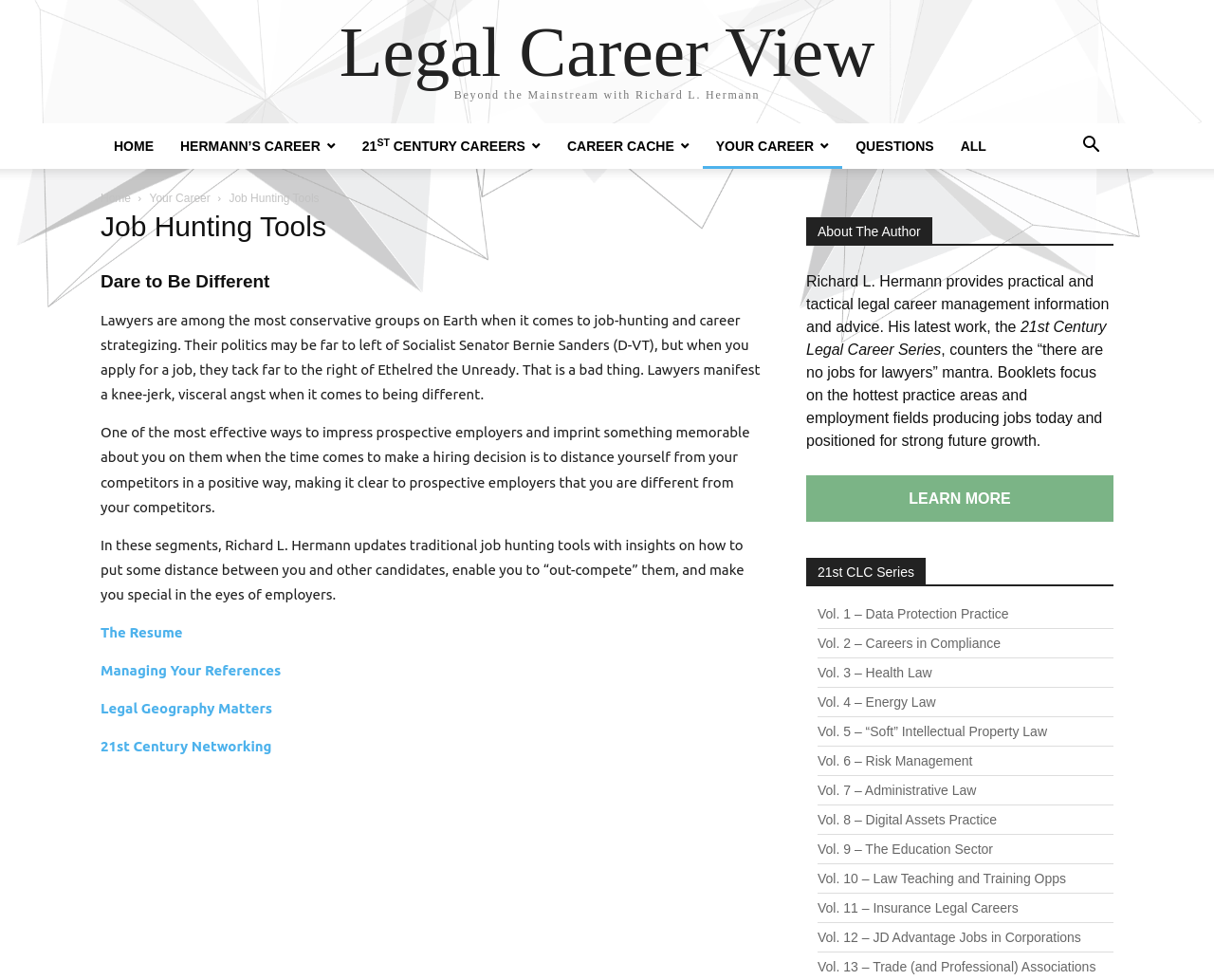Provide the bounding box coordinates of the HTML element described as: "Your Career". The bounding box coordinates should be four float numbers between 0 and 1, i.e., [left, top, right, bottom].

[0.579, 0.141, 0.694, 0.157]